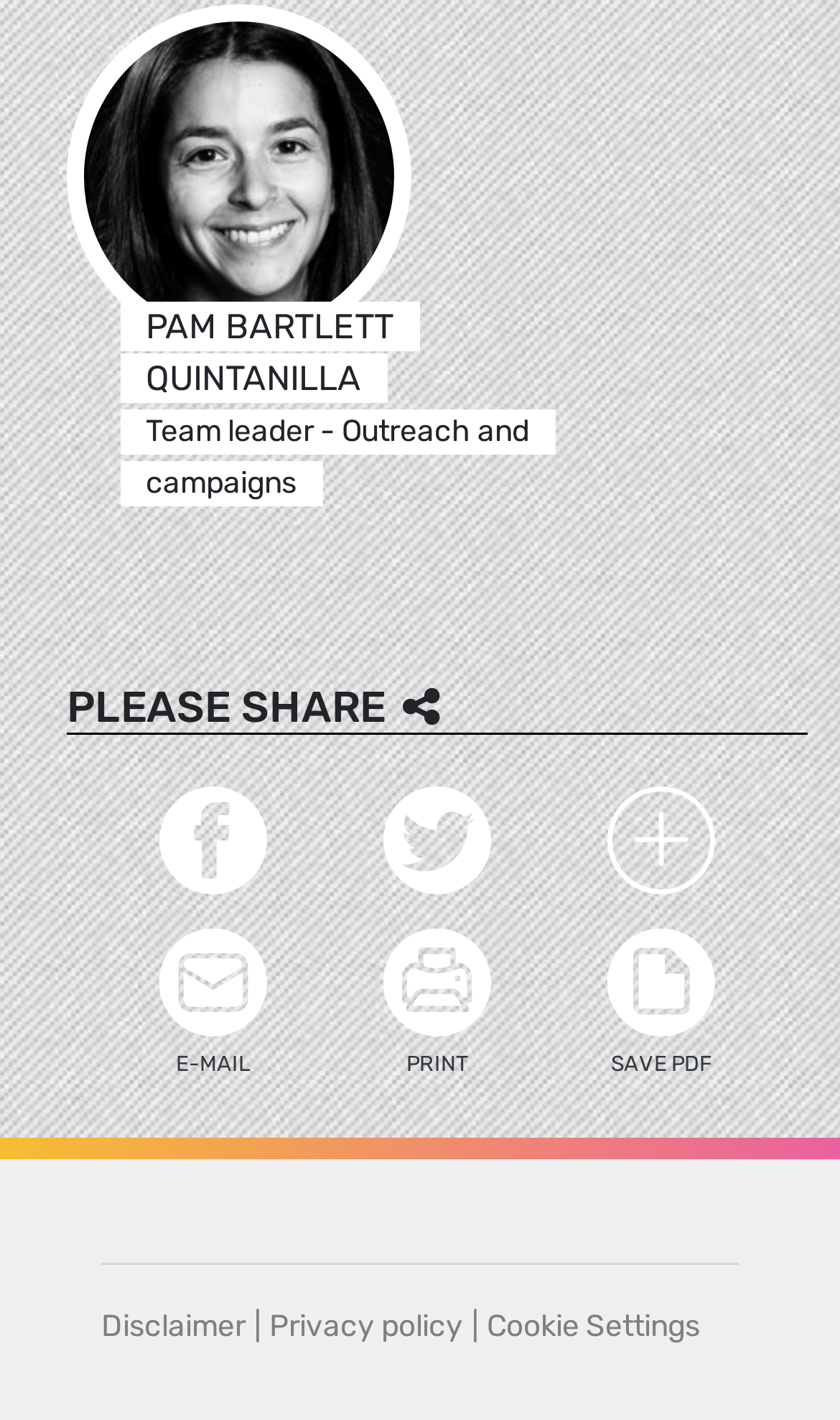Determine the bounding box coordinates for the clickable element required to fulfill the instruction: "View disclaimer". Provide the coordinates as four float numbers between 0 and 1, i.e., [left, top, right, bottom].

[0.121, 0.921, 0.292, 0.947]